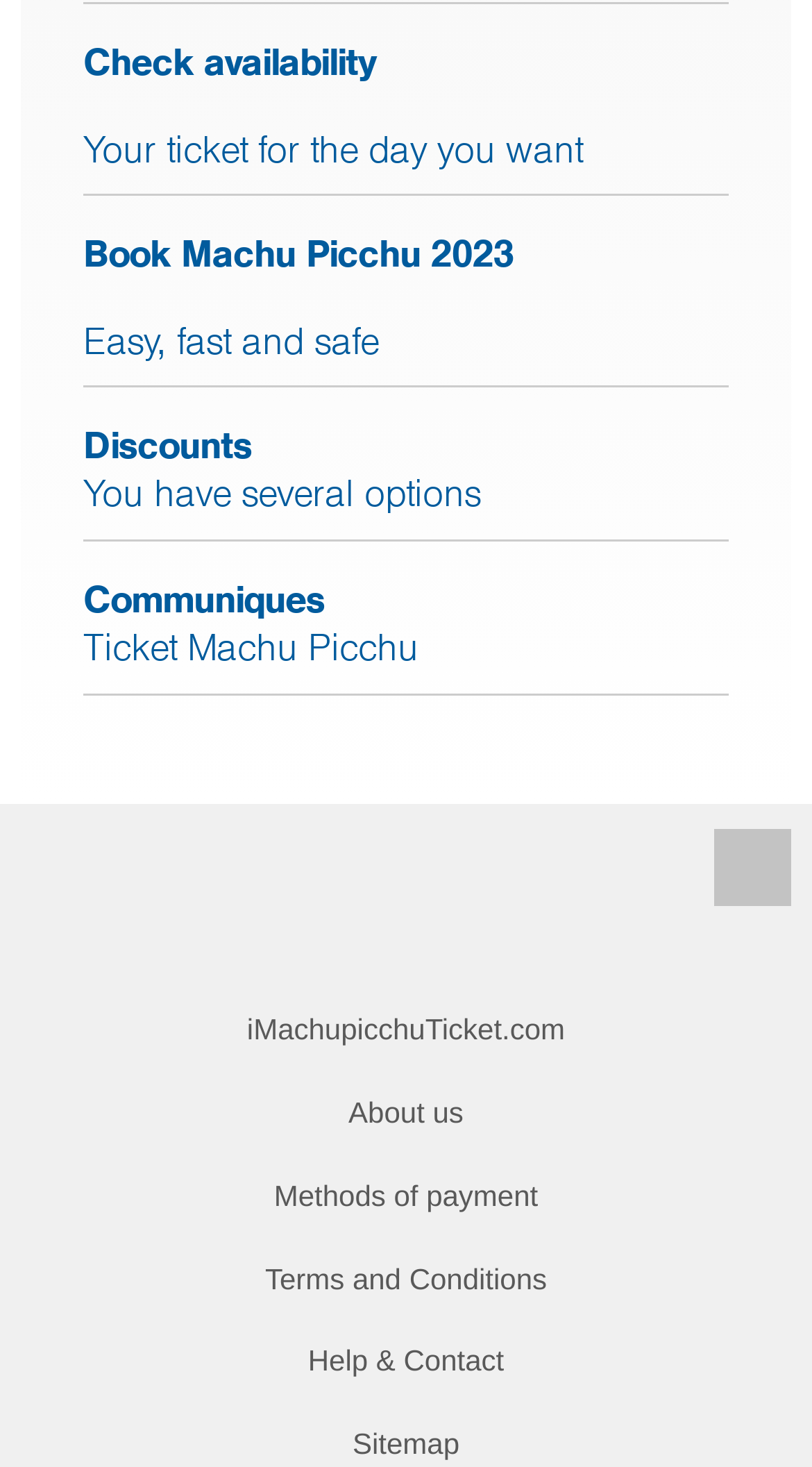Locate the bounding box coordinates of the element to click to perform the following action: 'Learn about Confianza'. The coordinates should be given as four float values between 0 and 1, in the form of [left, top, right, bottom].

[0.879, 0.577, 0.974, 0.6]